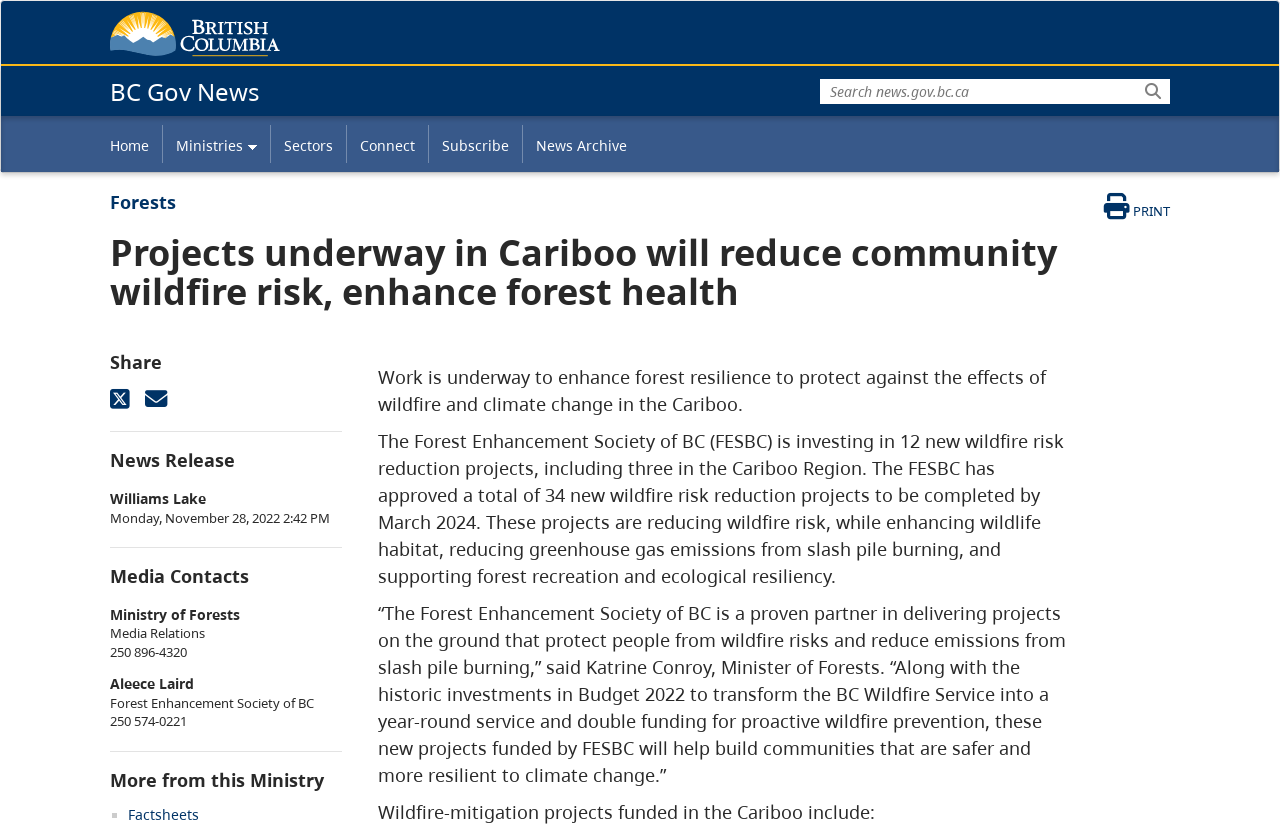Extract the bounding box coordinates for the described element: "Screening". The coordinates should be represented as four float numbers between 0 and 1: [left, top, right, bottom].

None